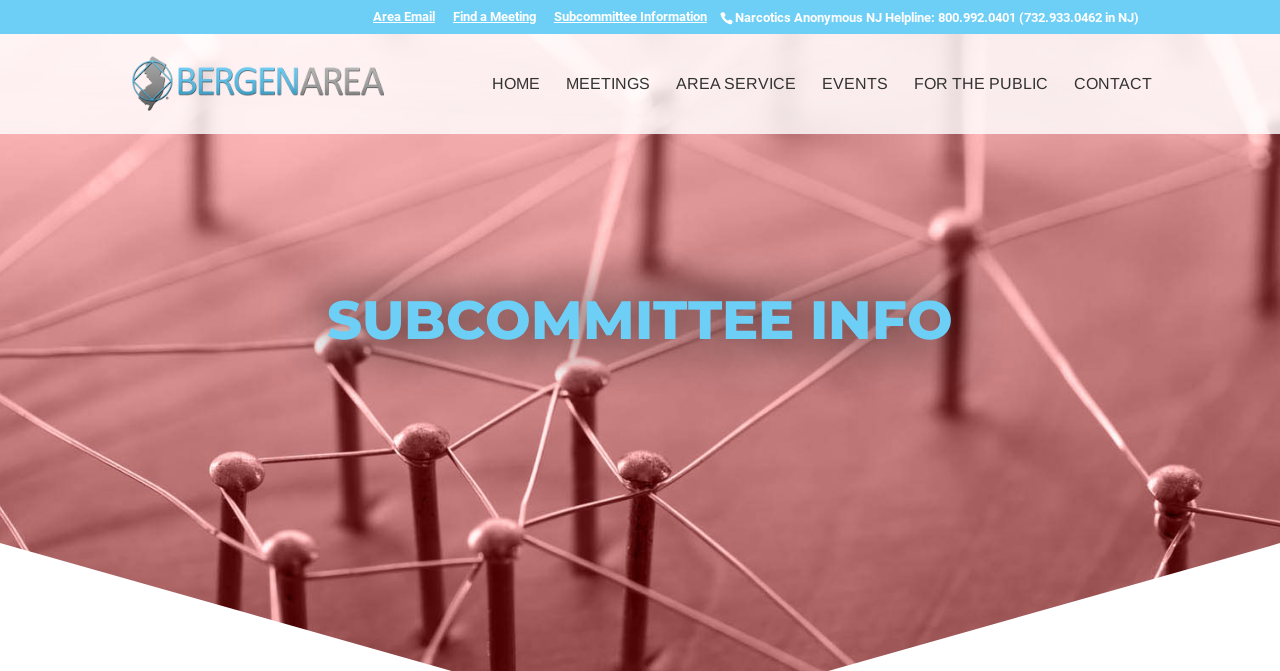Please find the bounding box coordinates of the section that needs to be clicked to achieve this instruction: "Find a meeting".

[0.354, 0.015, 0.419, 0.048]